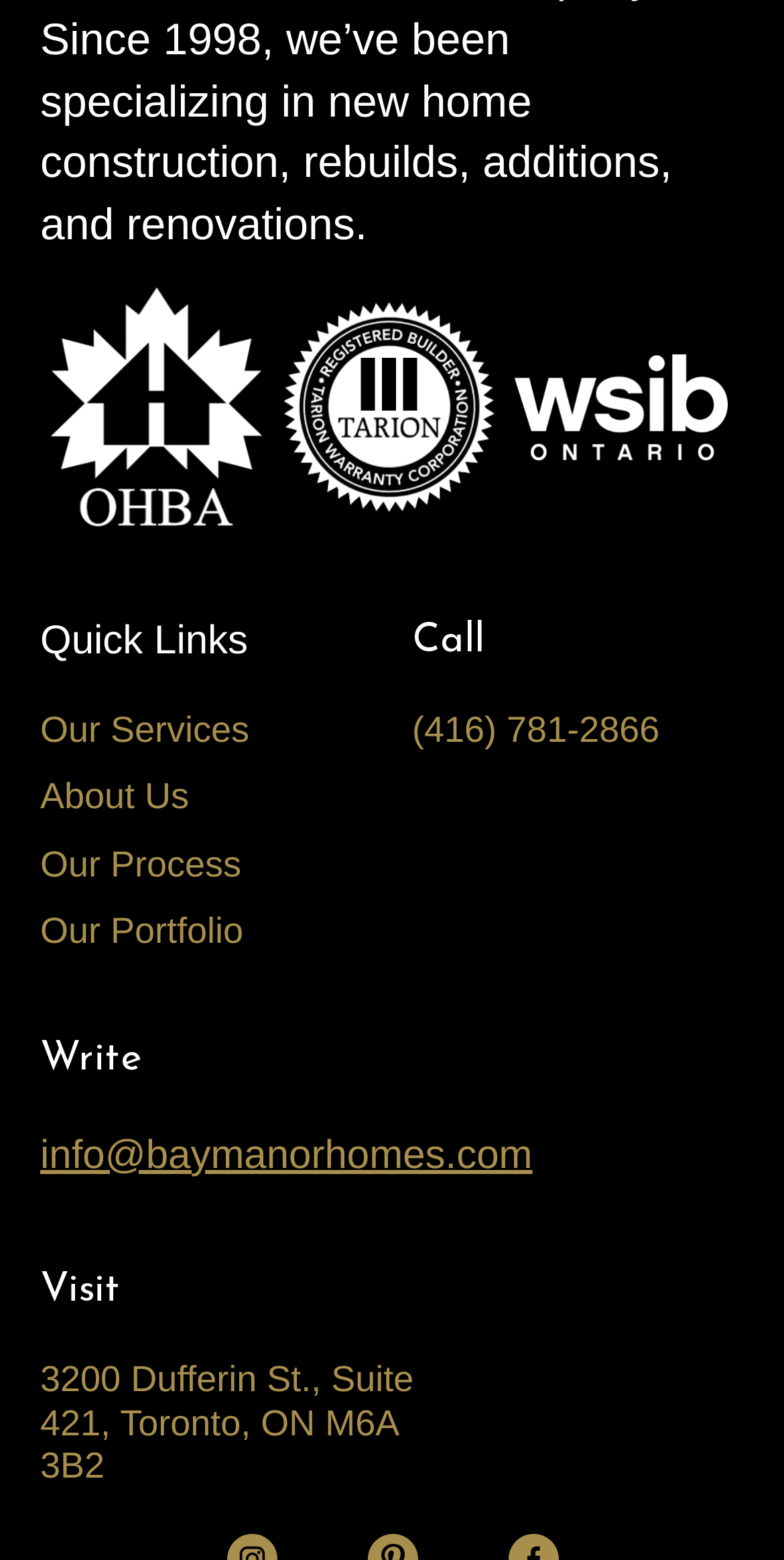Show the bounding box coordinates for the element that needs to be clicked to execute the following instruction: "Call (416) 781-2866". Provide the coordinates in the form of four float numbers between 0 and 1, i.e., [left, top, right, bottom].

[0.526, 0.454, 0.841, 0.48]